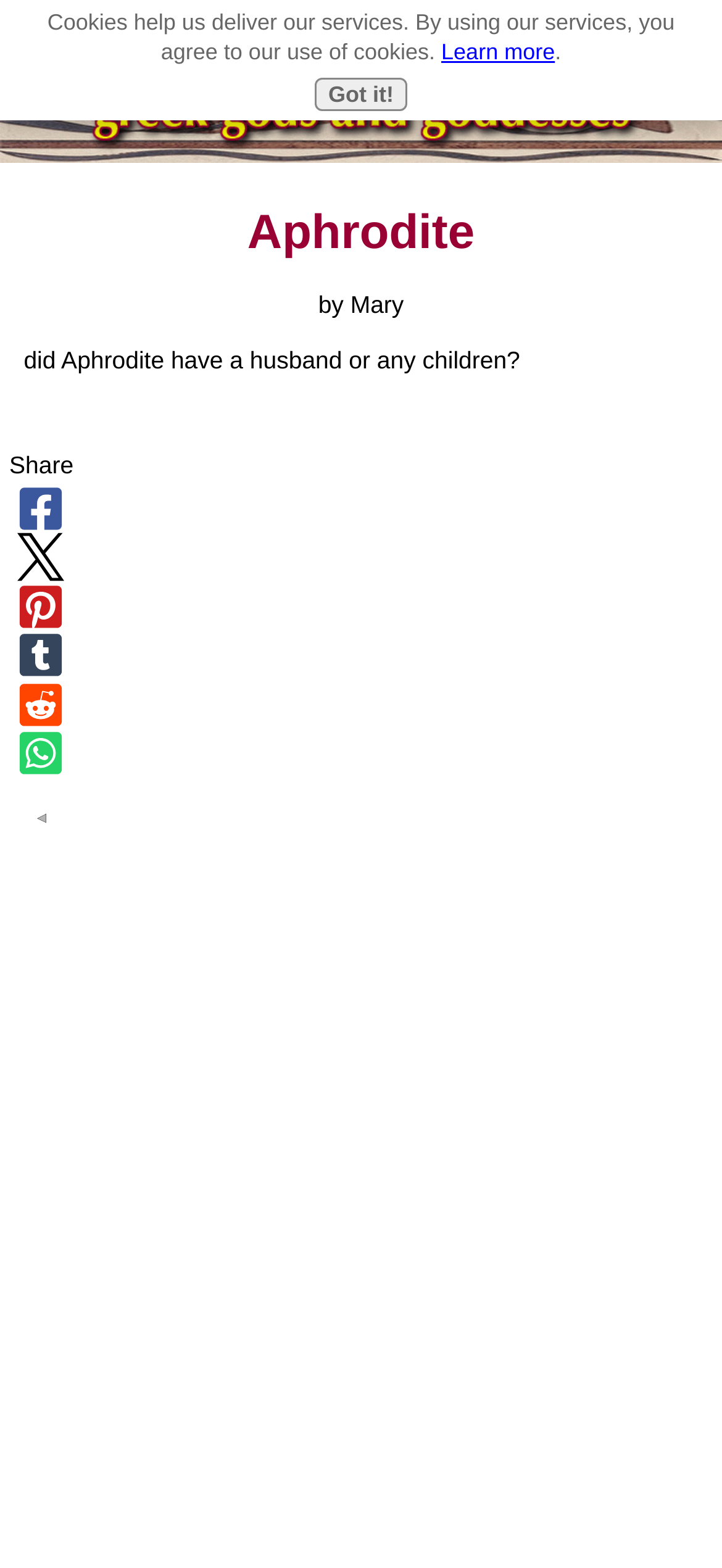How many social media sharing options are available?
Respond to the question with a well-detailed and thorough answer.

The webpage has a series of link elements with no text, which are likely social media sharing options. There are 6 such link elements, indicating that there are 6 social media sharing options available.